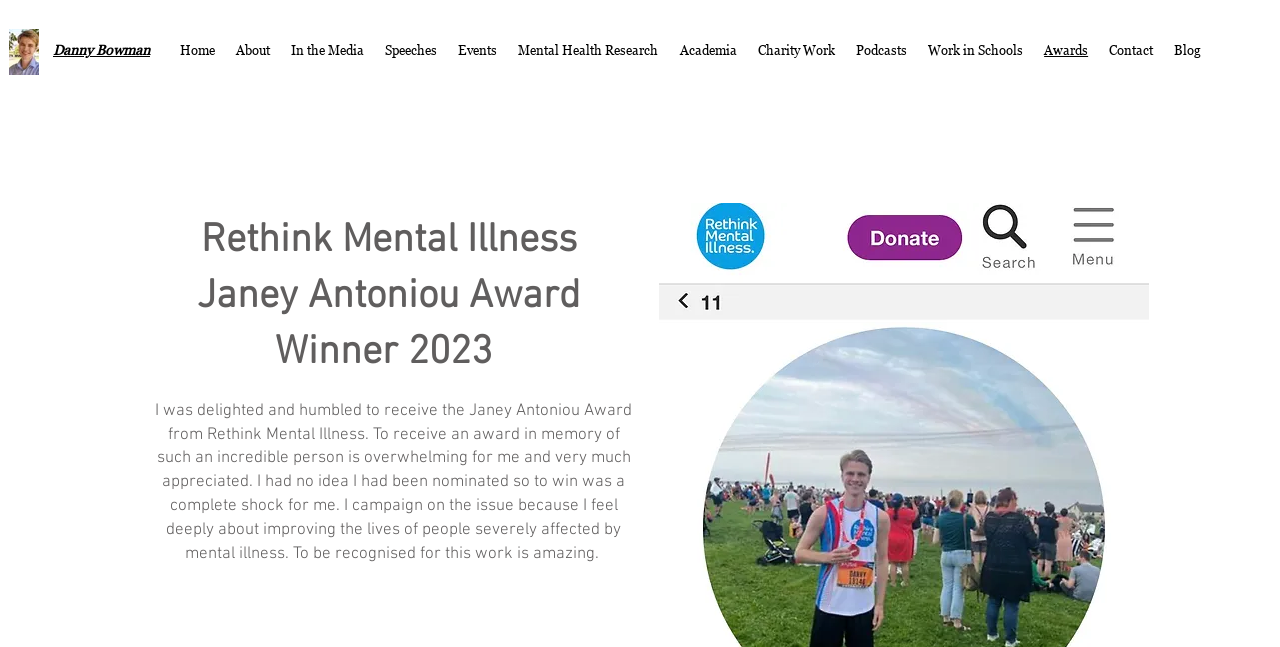Find the UI element described as: "Academia" and predict its bounding box coordinates. Ensure the coordinates are four float numbers between 0 and 1, [left, top, right, bottom].

[0.523, 0.056, 0.584, 0.099]